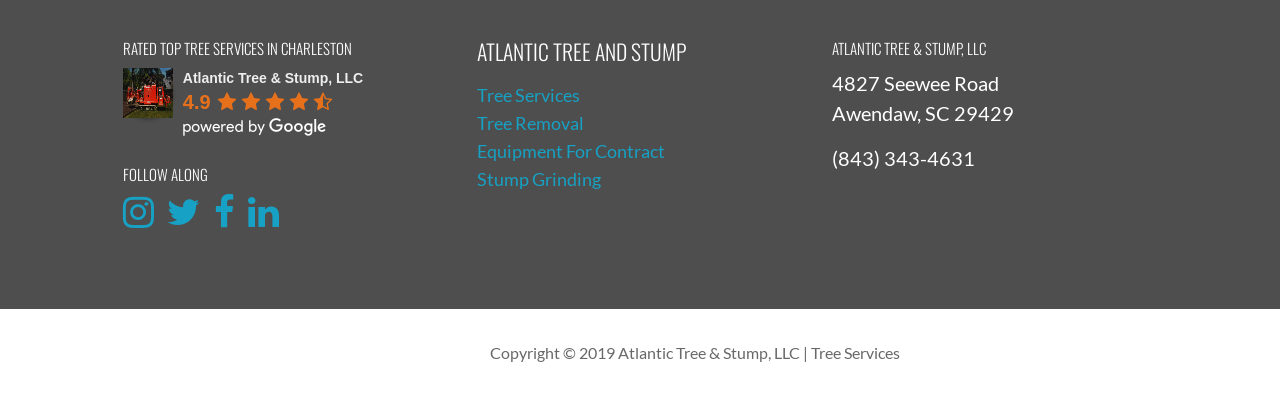What is the rating of Atlantic Tree & Stump, LLC?
Please use the image to provide an in-depth answer to the question.

The rating can be found in the top section of the webpage, where it says '4.9' next to the company name 'Atlantic Tree & Stump, LLC'.